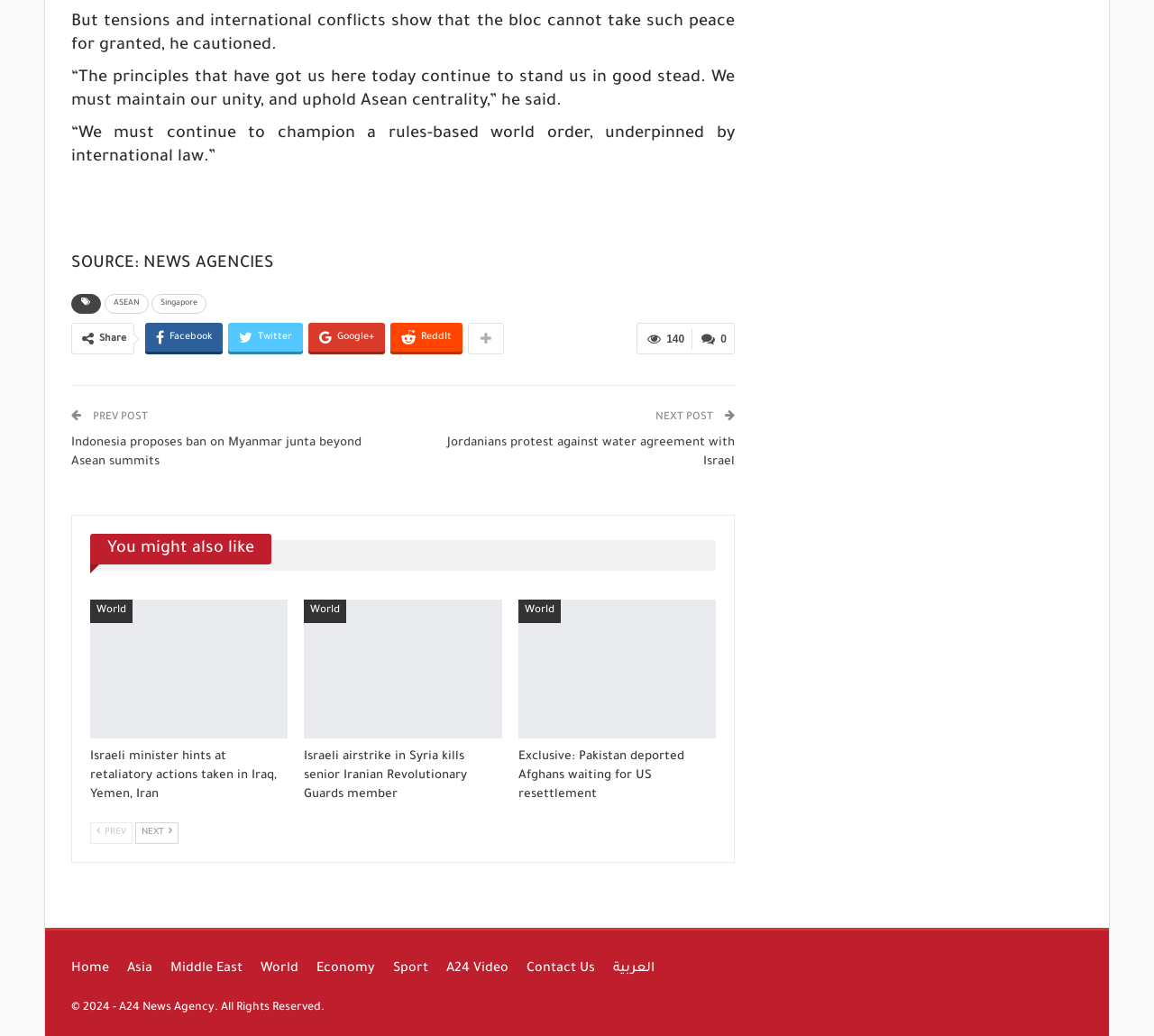Identify the bounding box coordinates of the clickable region required to complete the instruction: "Share on Facebook". The coordinates should be given as four float numbers within the range of 0 and 1, i.e., [left, top, right, bottom].

[0.126, 0.312, 0.193, 0.34]